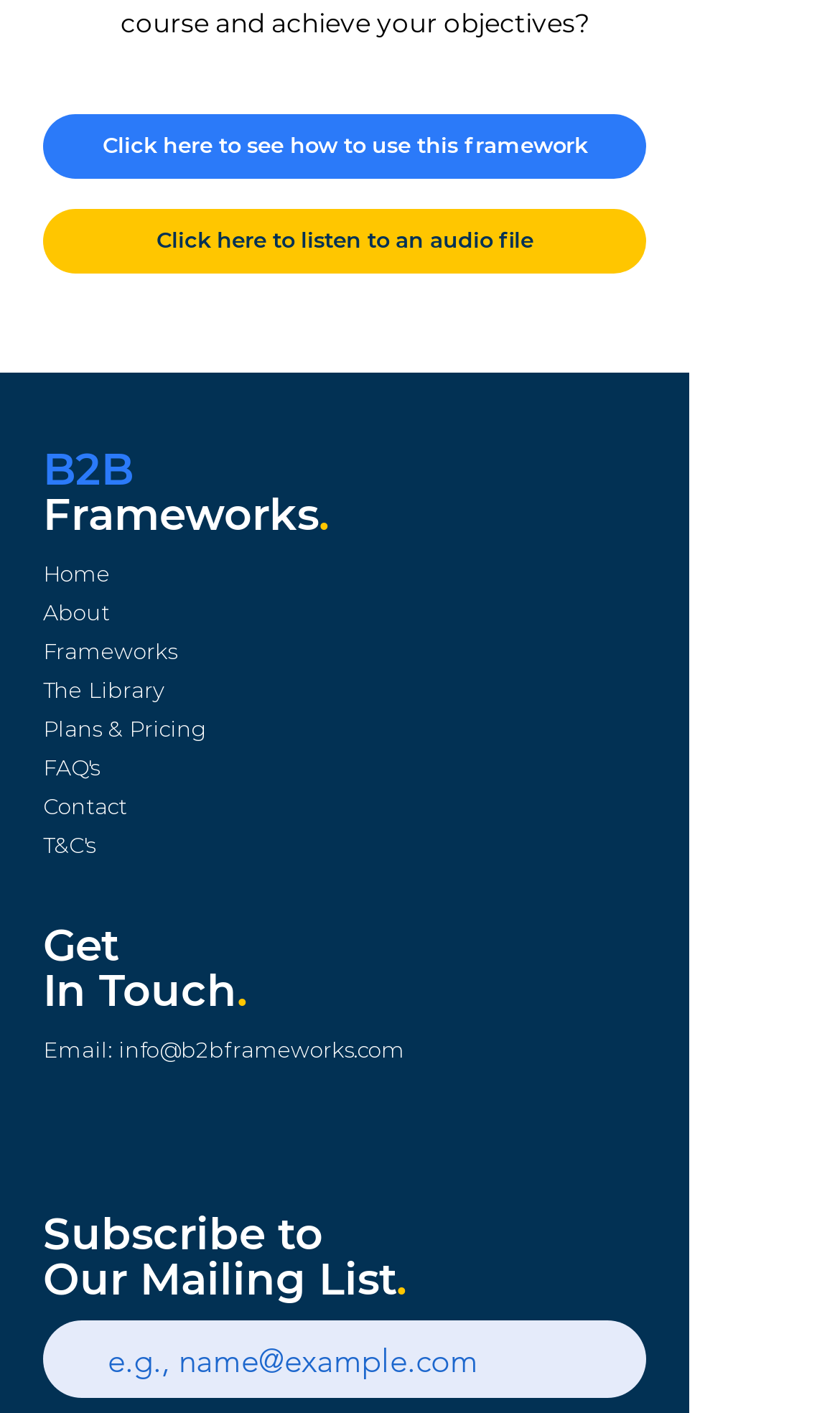What is the company name?
Please use the image to deliver a detailed and complete answer.

The company name can be found in the top section of the webpage, where it is written as 'B2B' in a static text element.